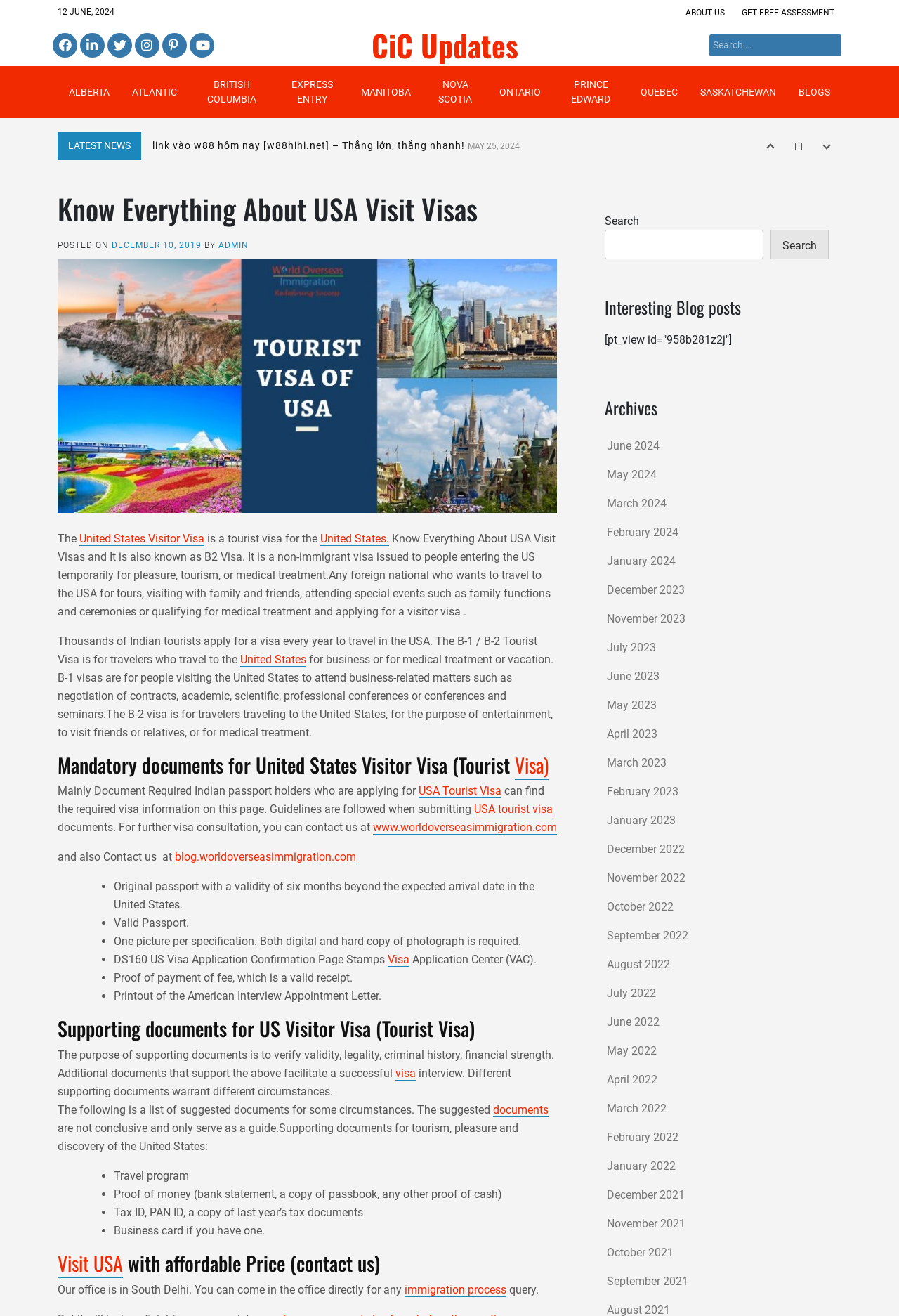Answer the following in one word or a short phrase: 
What are the mandatory documents required for a USA Tourist Visa?

Passport, photo, etc.